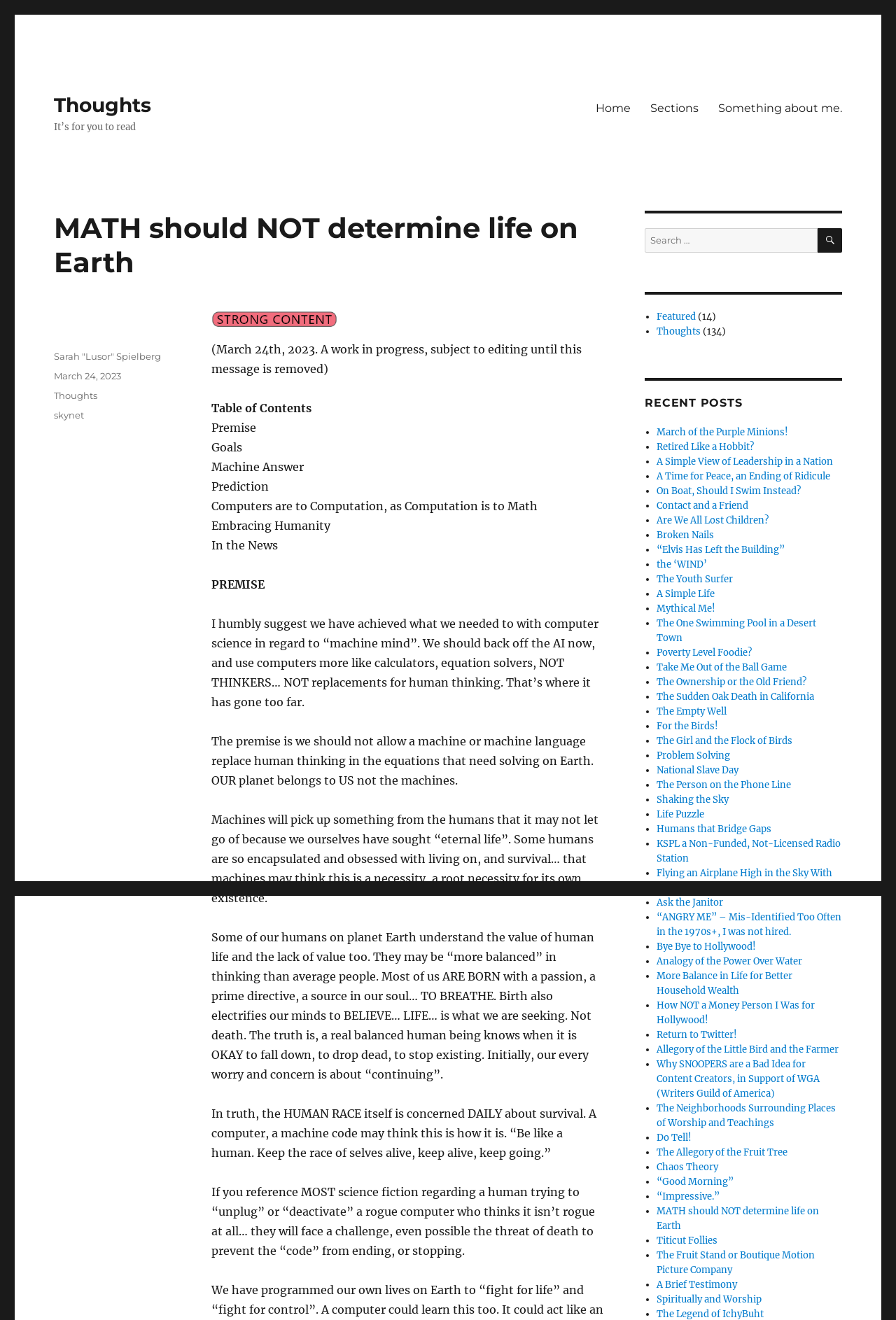Could you locate the bounding box coordinates for the section that should be clicked to accomplish this task: "check the 'Categories' section".

[0.06, 0.295, 0.114, 0.303]